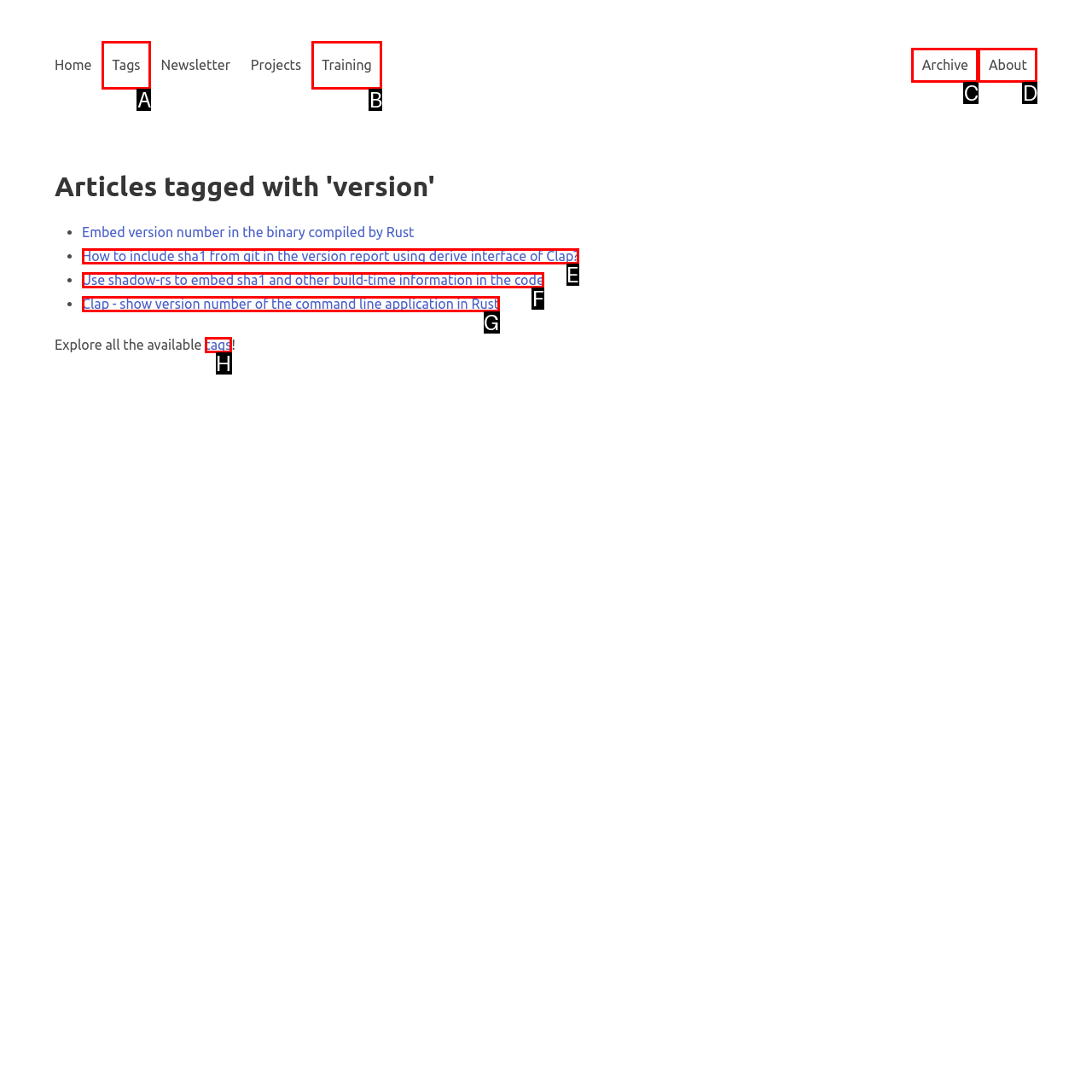Indicate the HTML element that should be clicked to perform the task: explore all available tags Reply with the letter corresponding to the chosen option.

H